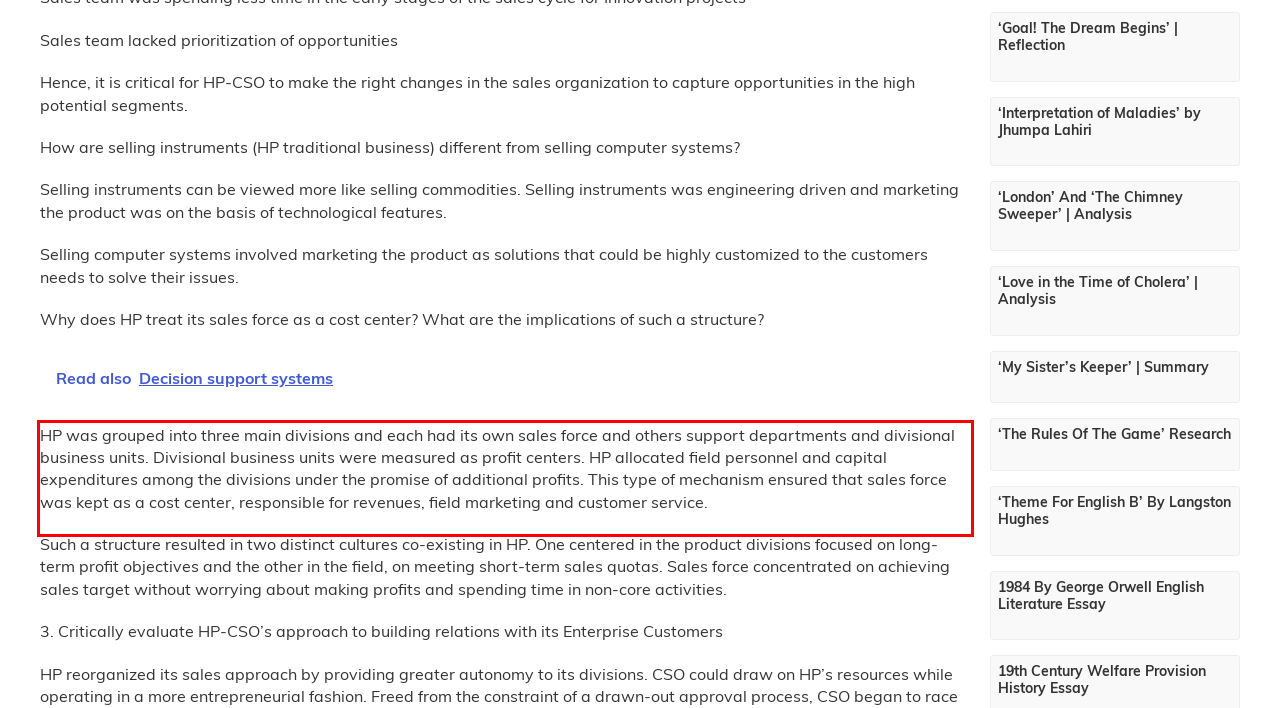You are given a screenshot showing a webpage with a red bounding box. Perform OCR to capture the text within the red bounding box.

HP was grouped into three main divisions and each had its own sales force and others support departments and divisional business units. Divisional business units were measured as profit centers. HP allocated field personnel and capital expenditures among the divisions under the promise of additional profits. This type of mechanism ensured that sales force was kept as a cost center, responsible for revenues, field marketing and customer service.